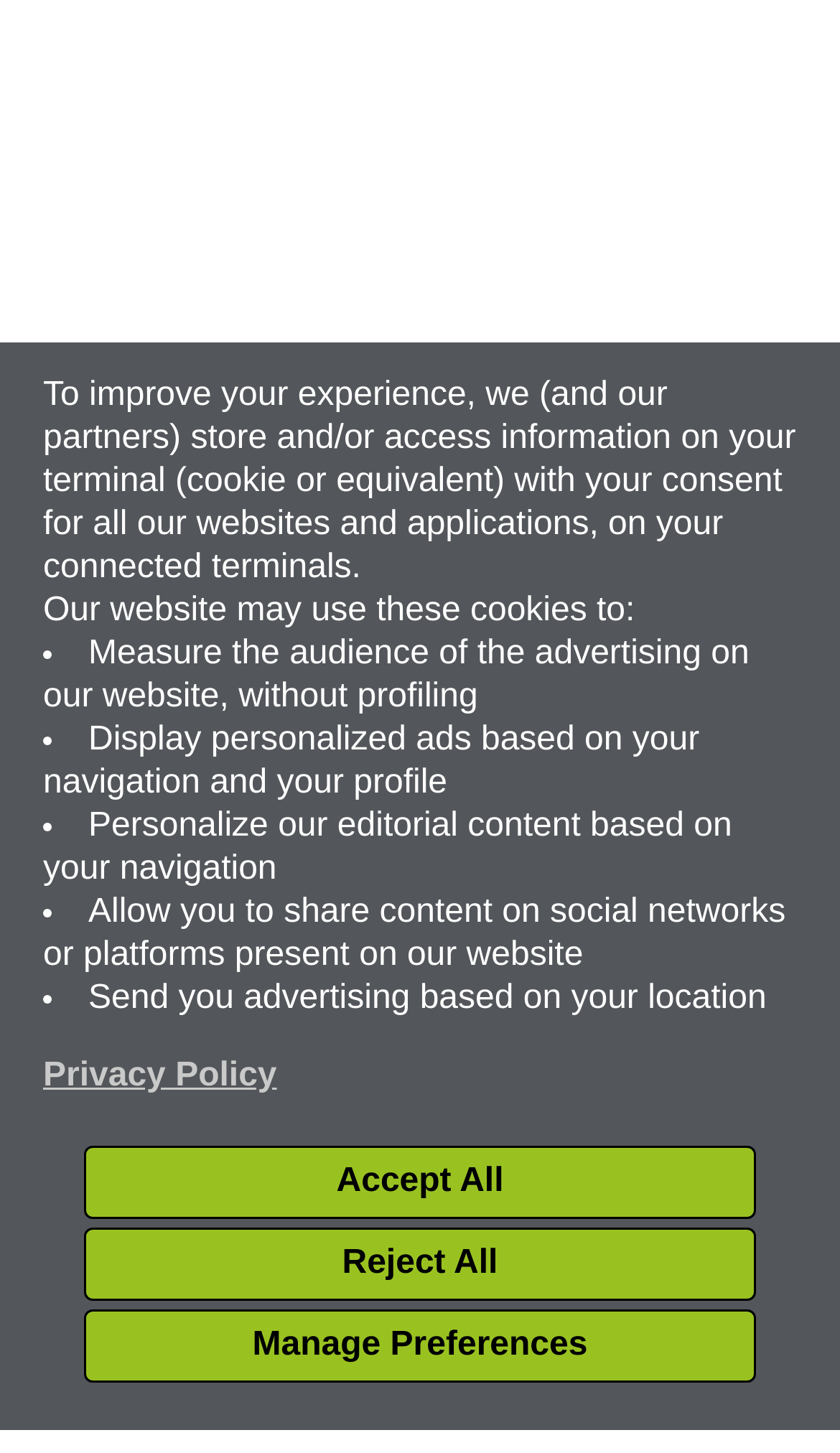Respond with a single word or phrase:
What is the purpose of Residor?

Home security